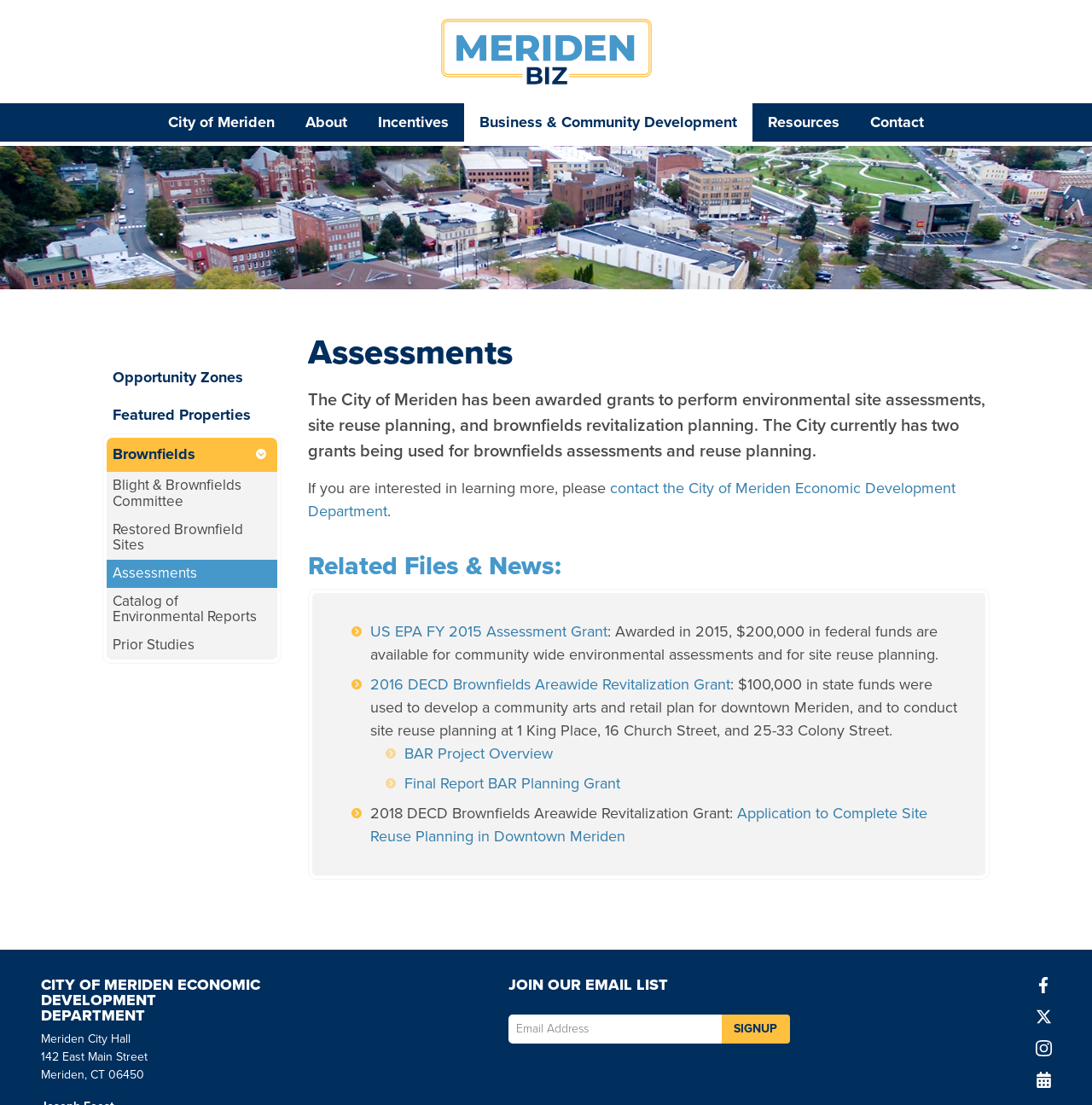Offer a thorough description of the webpage.

The webpage is about the City of Meriden's assessments, specifically environmental site assessments, site reuse planning, and brownfields revitalization planning. At the top, there is a navigation menu with links to "Meriden Biz", "City of Meriden", "About", "Incentives", "Business & Community Development", "Resources", and "Contact". 

Below the navigation menu, there is a main section with a heading "Assessments" and a brief introduction to the City of Meriden's grants for brownfields assessments and reuse planning. There is also a link to contact the City of Meriden Economic Development Department for more information.

Underneath, there is a section titled "Related Files & News:" with links to various documents and reports, including the US EPA FY 2015 Assessment Grant, 2016 DECD Brownfields Areawide Revitalization Grant, and others. Each link is accompanied by a brief description of the document or report.

To the left of the main section, there is a complementary section with links to "Opportunity Zones", "Featured Properties", "Brownfields", and other related topics.

At the bottom of the page, there is a section with the City of Meriden Economic Development Department's contact information, including the address and links to follow them on social media. There is also a form to join their email list and a button to sign up.